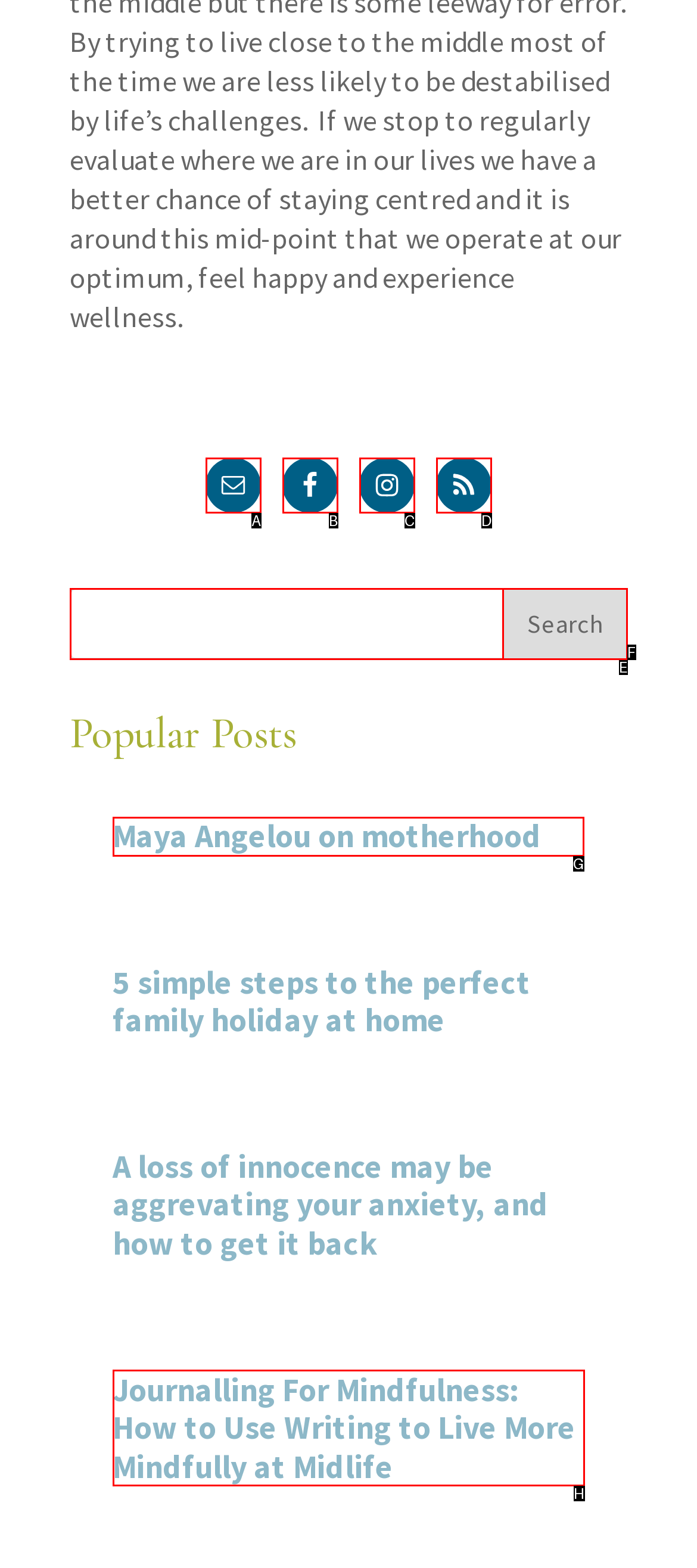Point out the HTML element I should click to achieve the following task: Read Maya Angelou on motherhood Provide the letter of the selected option from the choices.

G